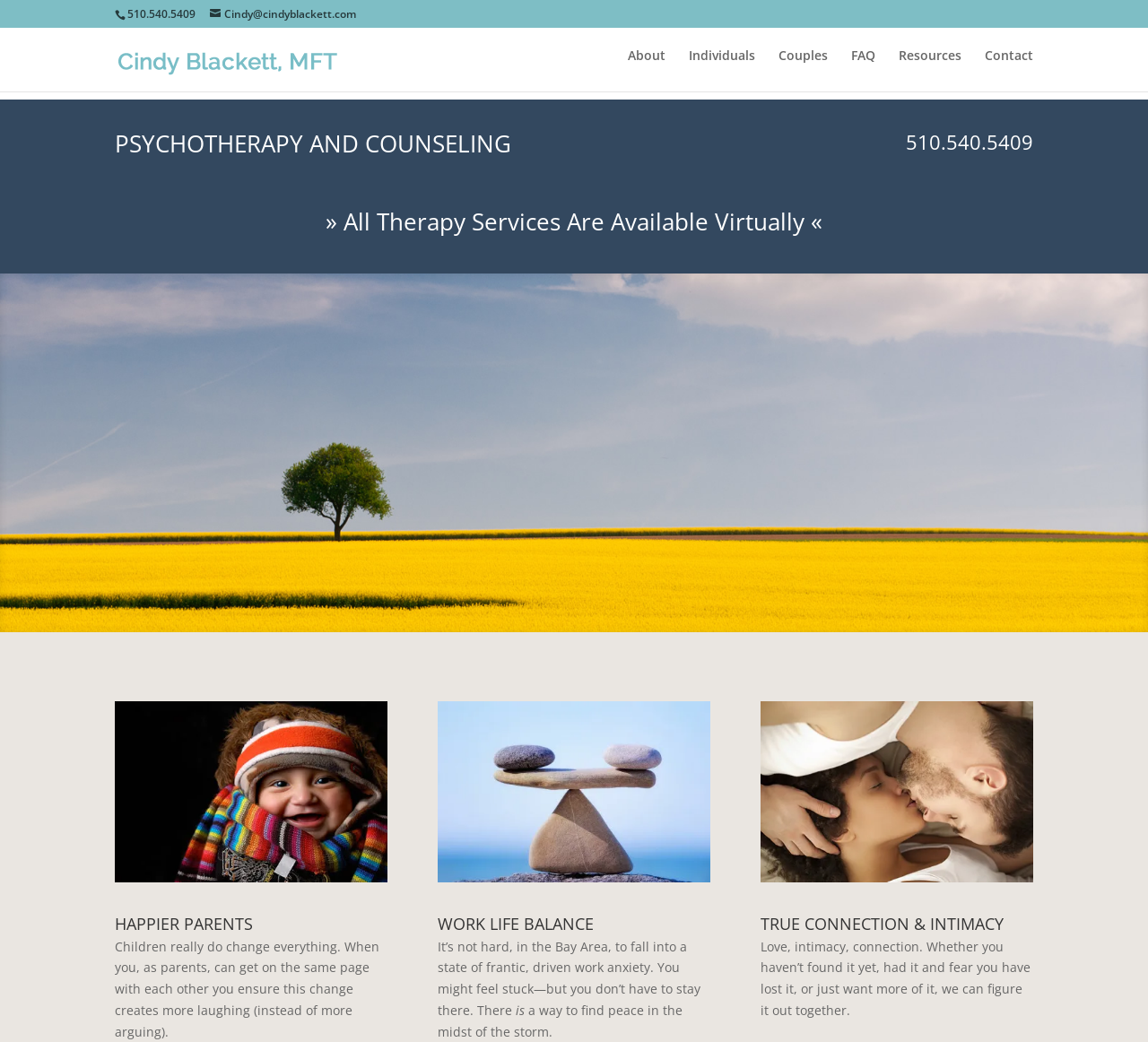Please identify the bounding box coordinates of the area I need to click to accomplish the following instruction: "Call the therapist".

[0.111, 0.006, 0.17, 0.021]